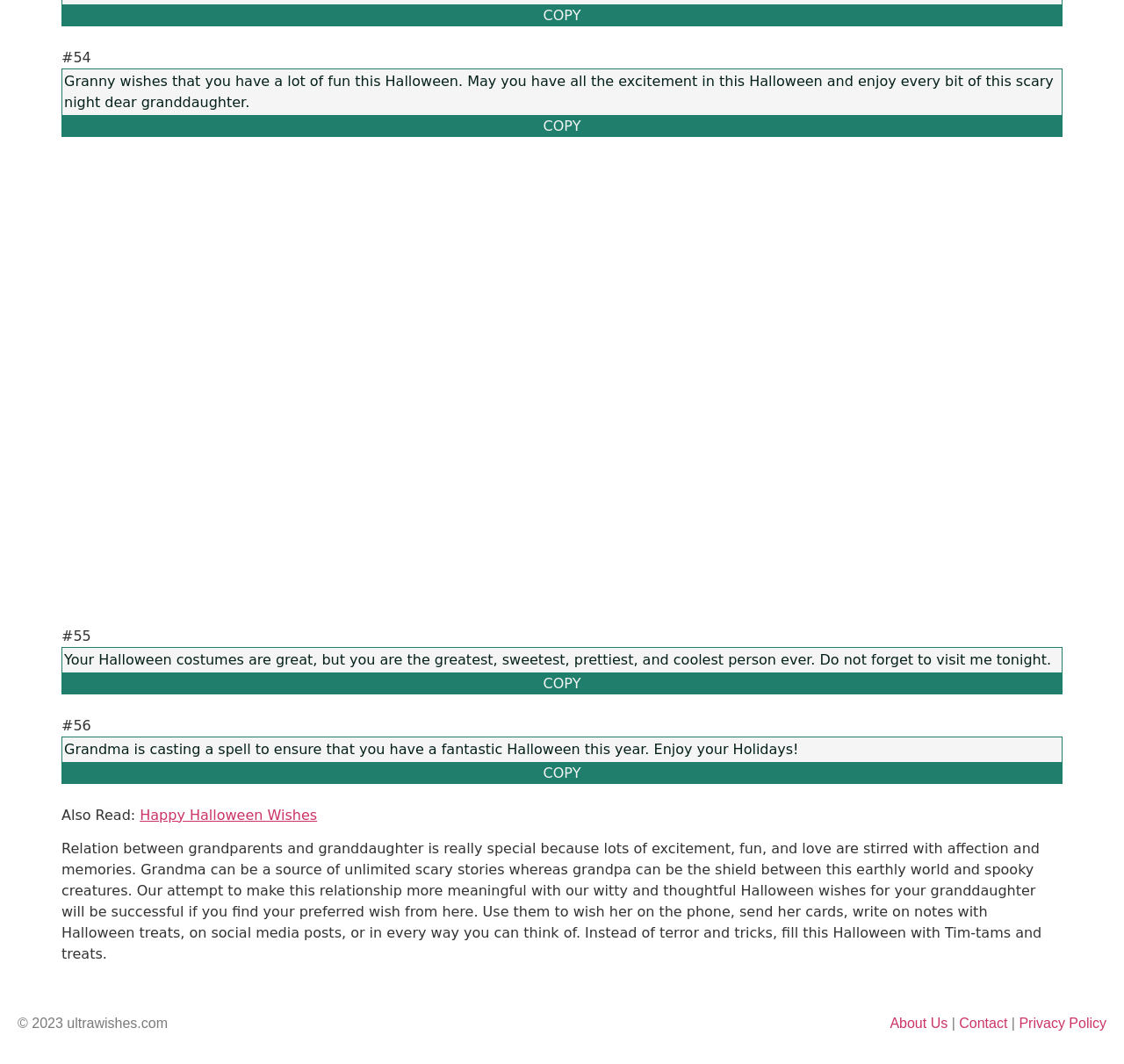Based on the visual content of the image, answer the question thoroughly: What is the occasion mentioned in the webpage?

The webpage contains multiple messages and wishes related to Halloween, which indicates that the occasion being referred to is Halloween.